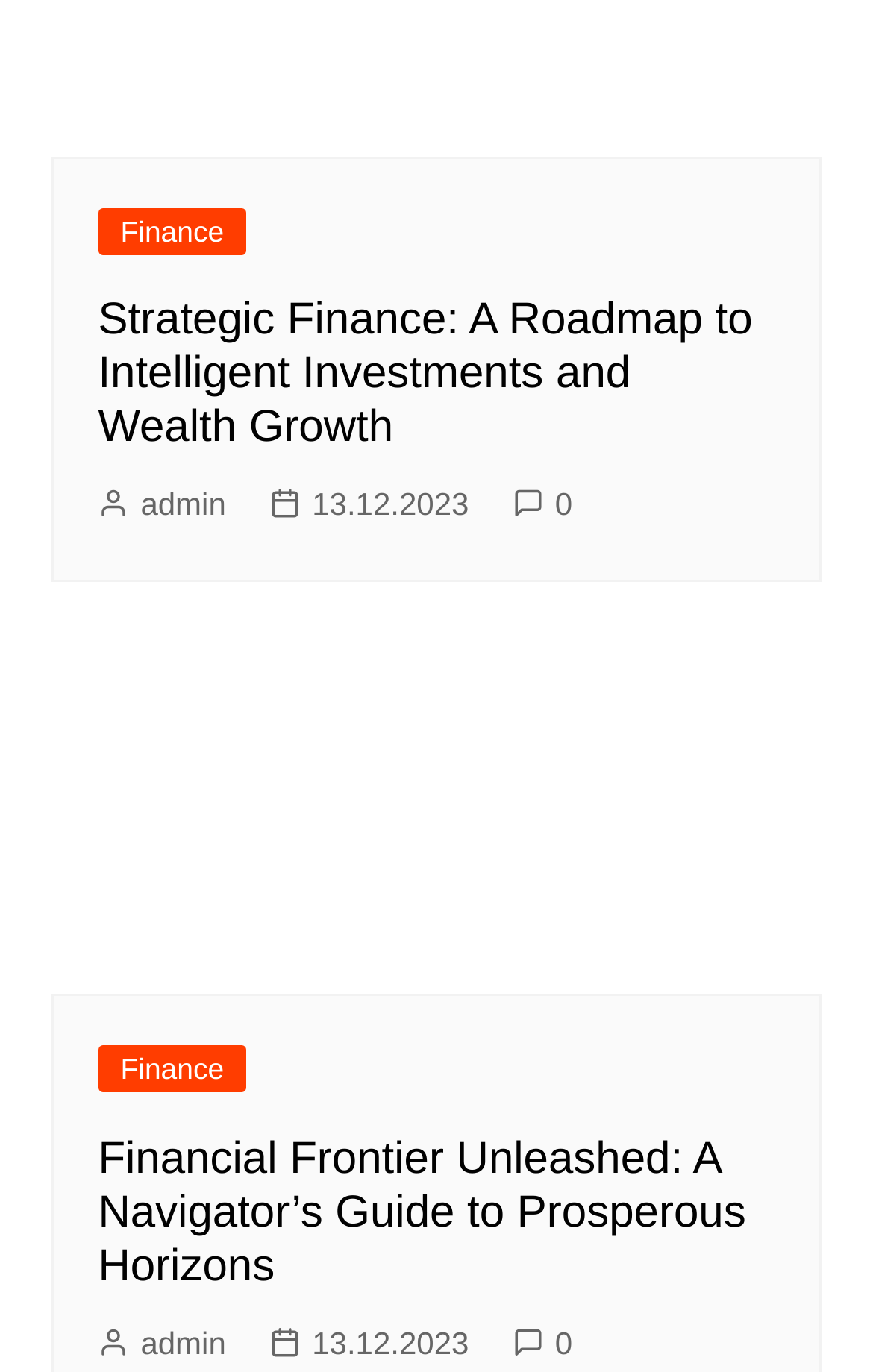How many images are there on this webpage? From the image, respond with a single word or brief phrase.

1